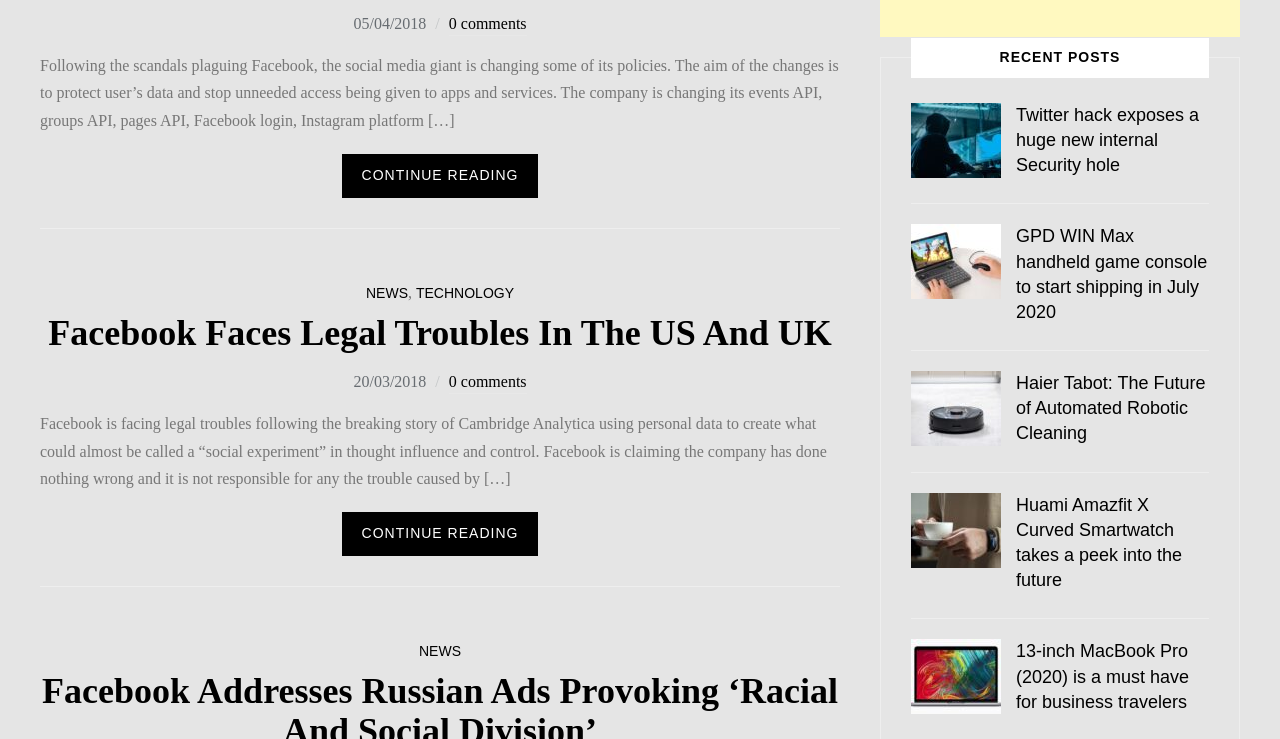Show the bounding box coordinates for the HTML element as described: "Technology".

[0.325, 0.381, 0.402, 0.413]